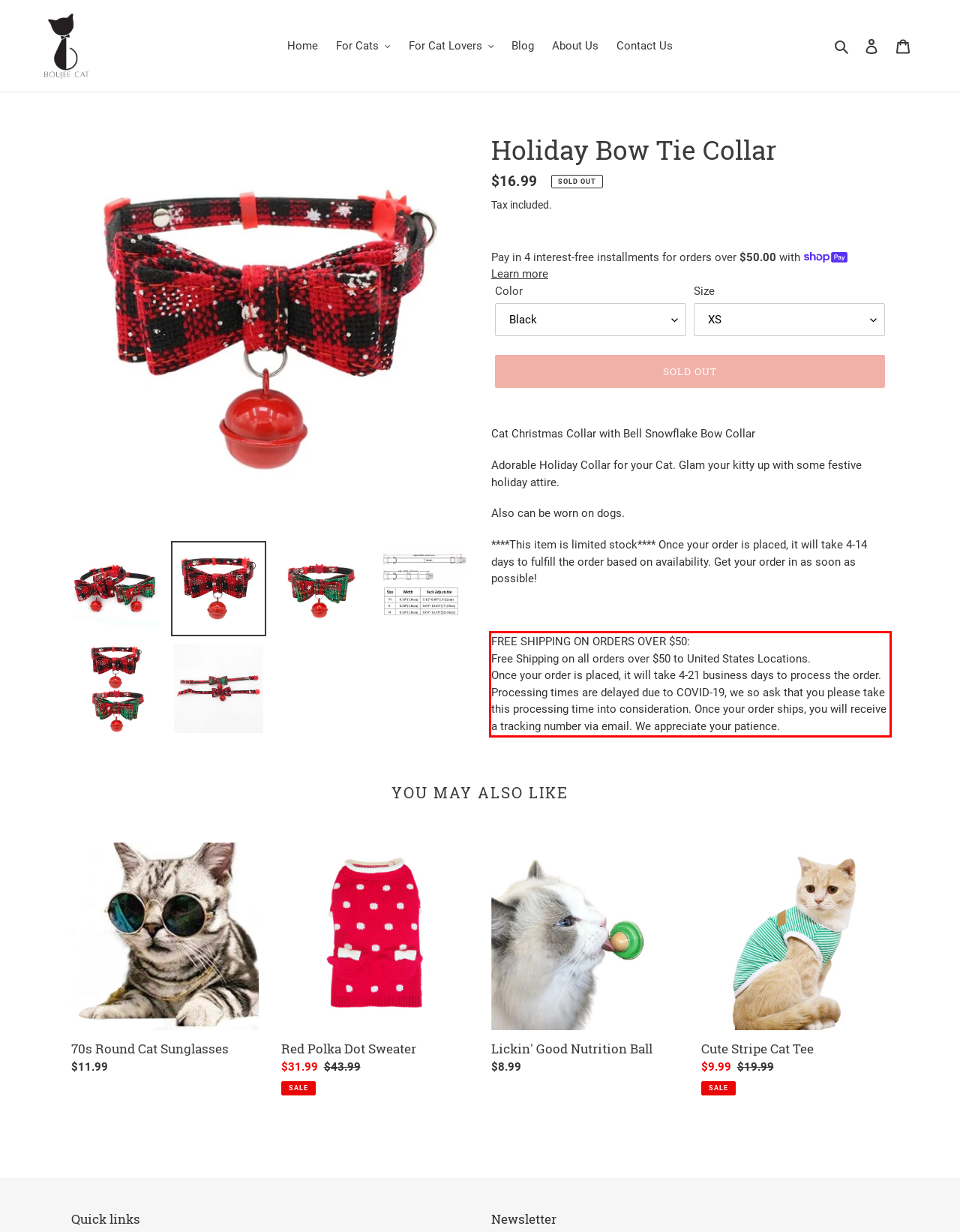Examine the webpage screenshot and use OCR to recognize and output the text within the red bounding box.

FREE SHIPPING ON ORDERS OVER $50: Free Shipping on all orders over $50 to United States Locations. Once your order is placed, it will take 4-21 business days to process the order. Processing times are delayed due to COVID-19, we so ask that you please take this processing time into consideration. Once your order ships, you will receive a tracking number via email. We appreciate your patience.